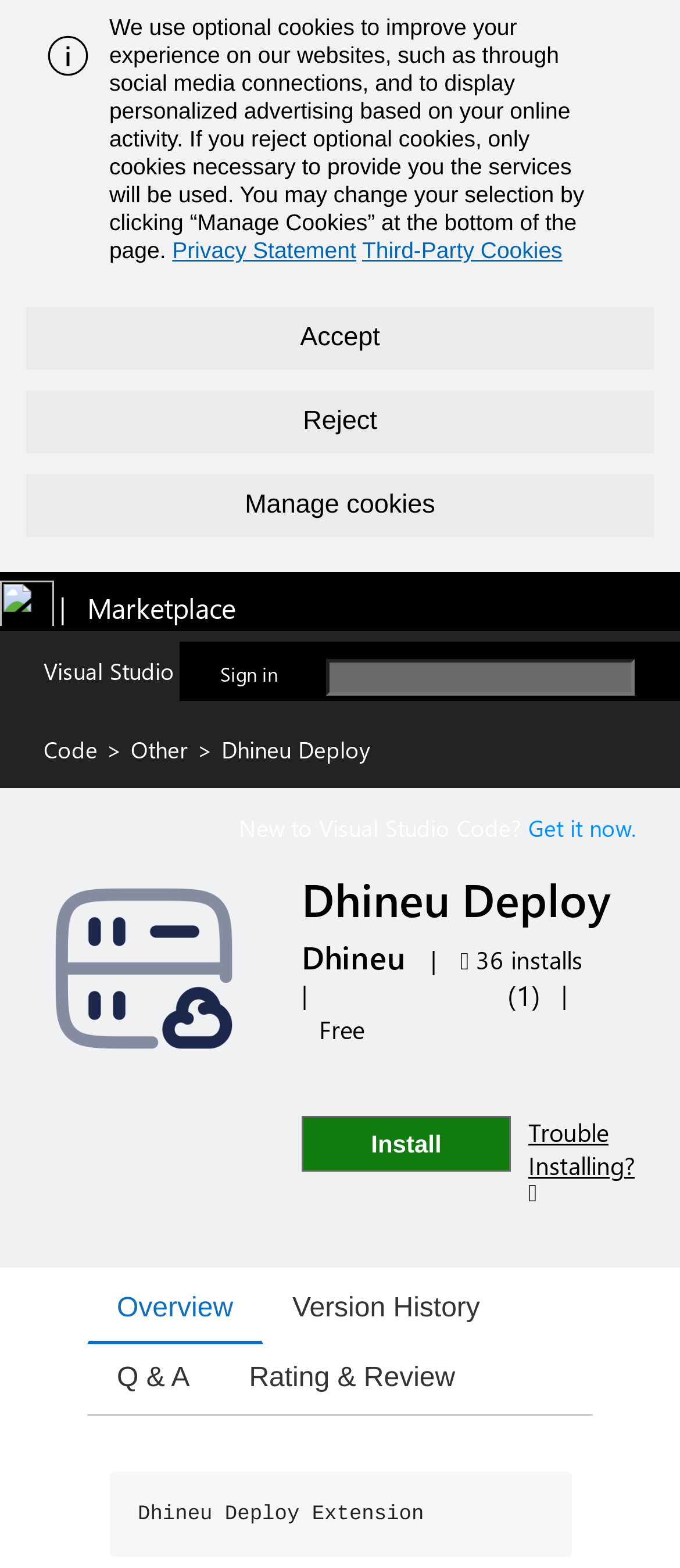Please indicate the bounding box coordinates of the element's region to be clicked to achieve the instruction: "Sign in to your account". Provide the coordinates as four float numbers between 0 and 1, i.e., [left, top, right, bottom].

[0.324, 0.42, 0.409, 0.438]